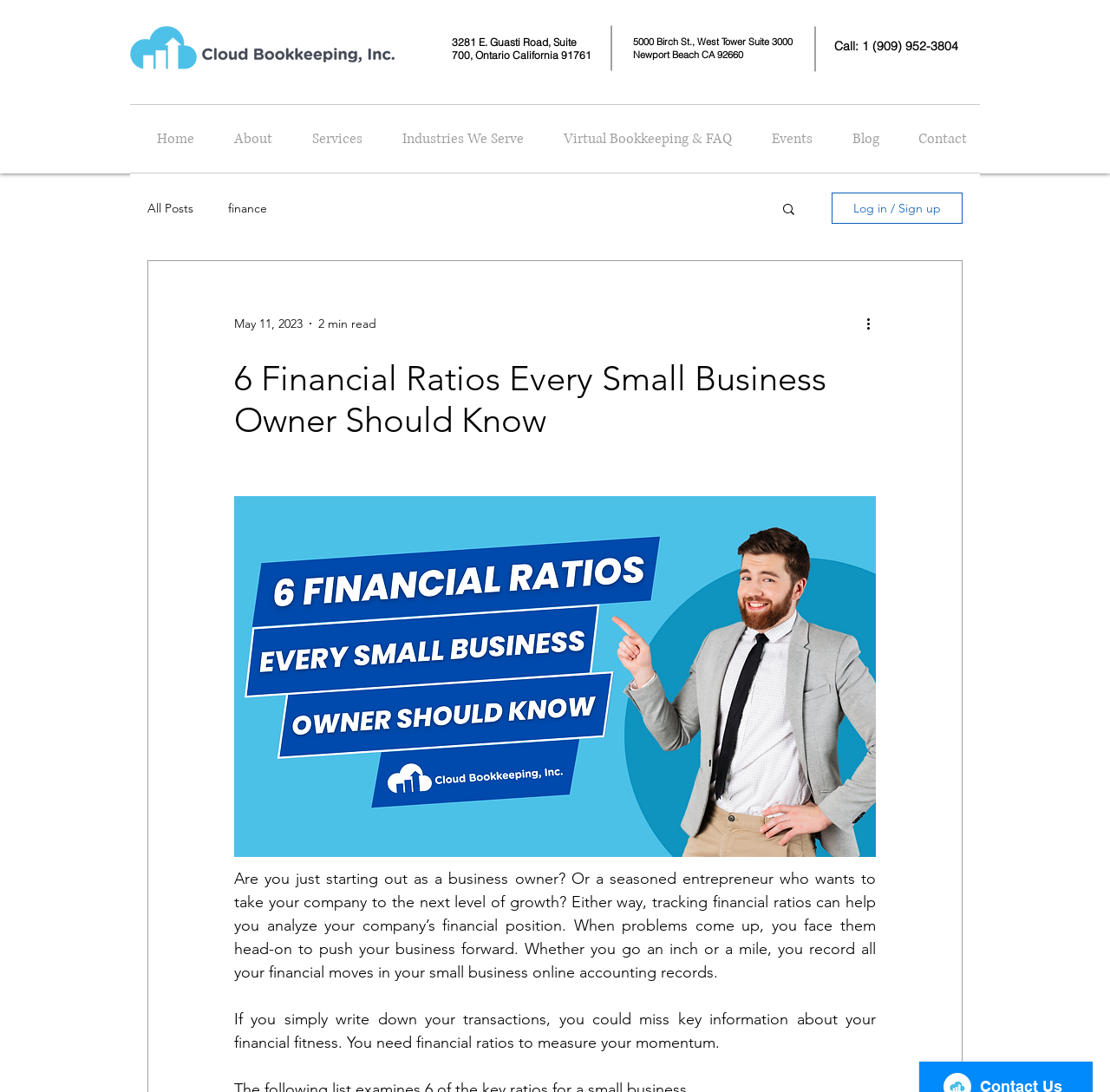Find the bounding box of the web element that fits this description: "In the News".

None